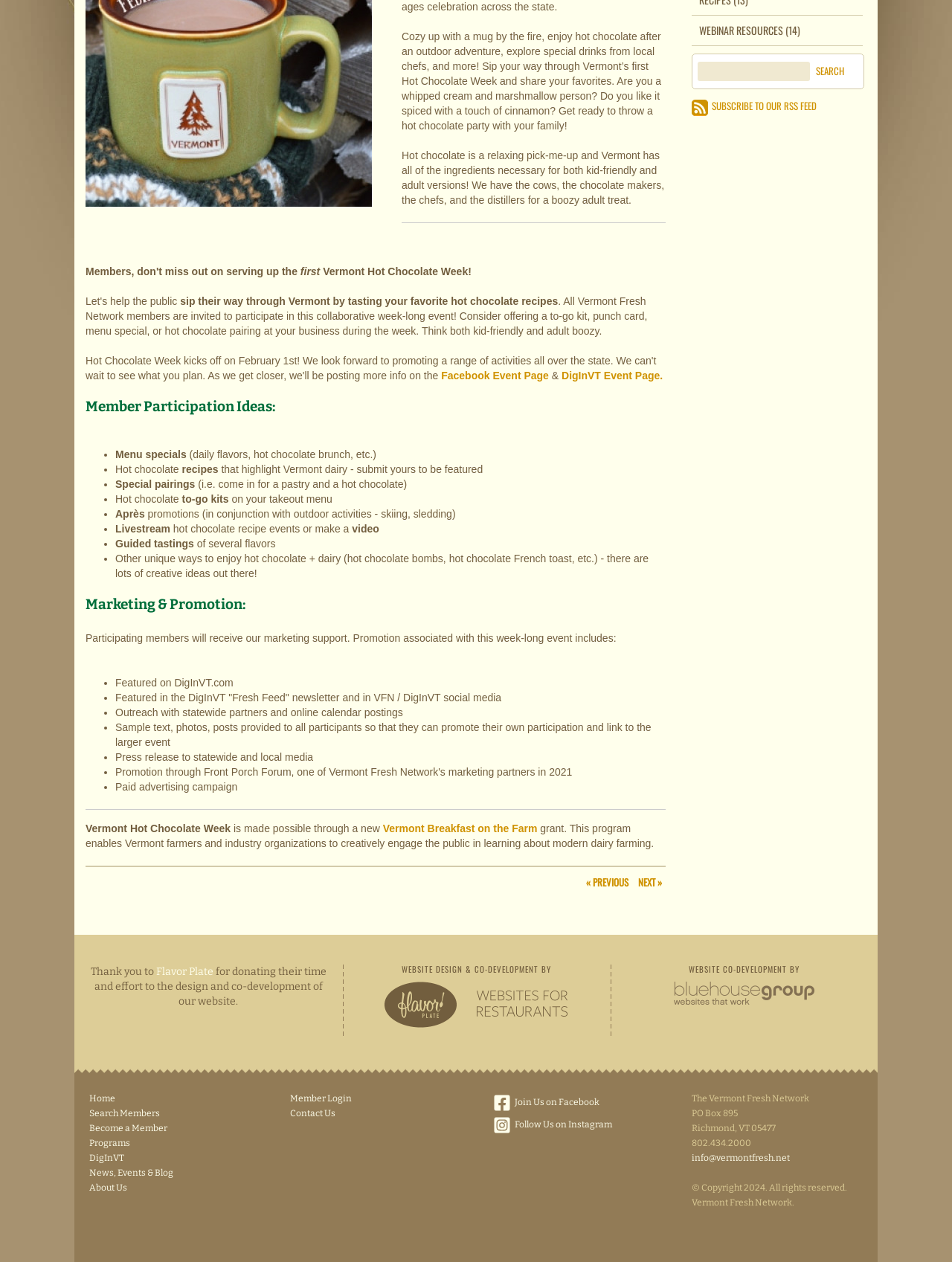Based on the element description name="action_doNewsSearch" title="Search" value="Search", identify the bounding box coordinates for the UI element. The coordinates should be in the format (top-left x, top-left y, bottom-right x, bottom-right y) and within the 0 to 1 range.

[0.851, 0.051, 0.893, 0.061]